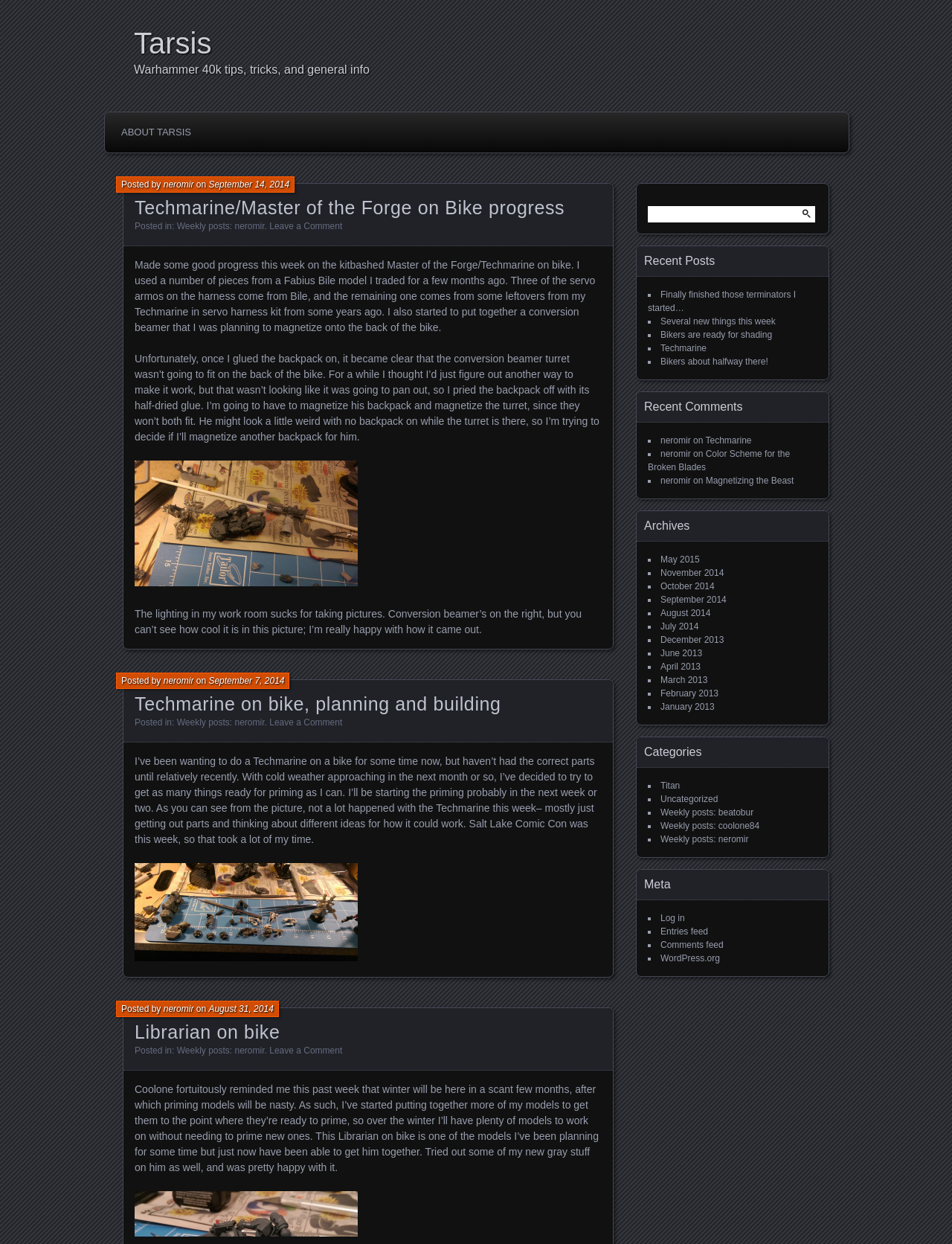Identify the bounding box of the HTML element described here: "alt="MotFOnBike"". Provide the coordinates as four float numbers between 0 and 1: [left, top, right, bottom].

[0.141, 0.464, 0.376, 0.473]